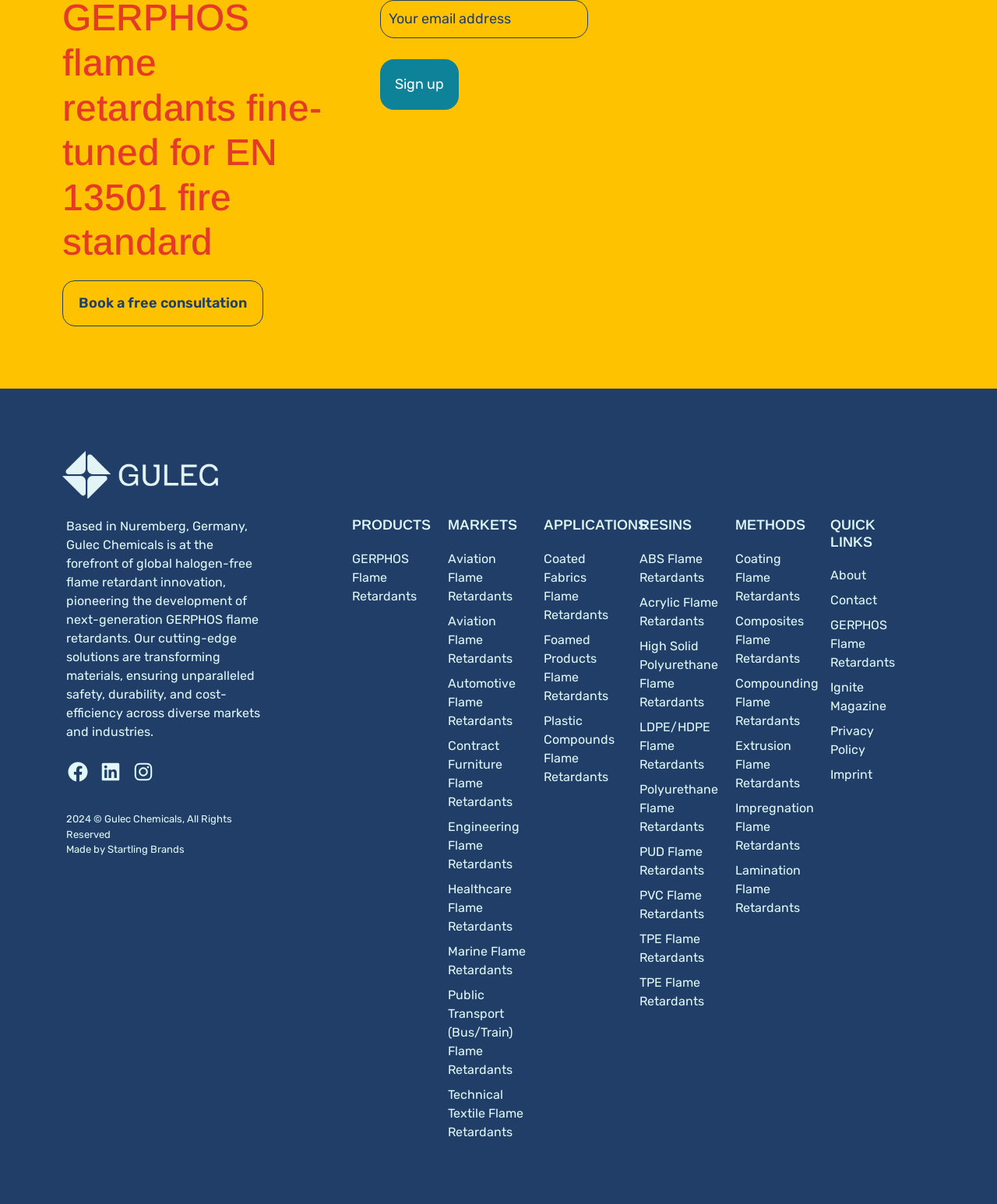Extract the bounding box coordinates for the described element: "Technical Textile Flame Retardants". The coordinates should be represented as four float numbers between 0 and 1: [left, top, right, bottom].

[0.449, 0.902, 0.529, 0.948]